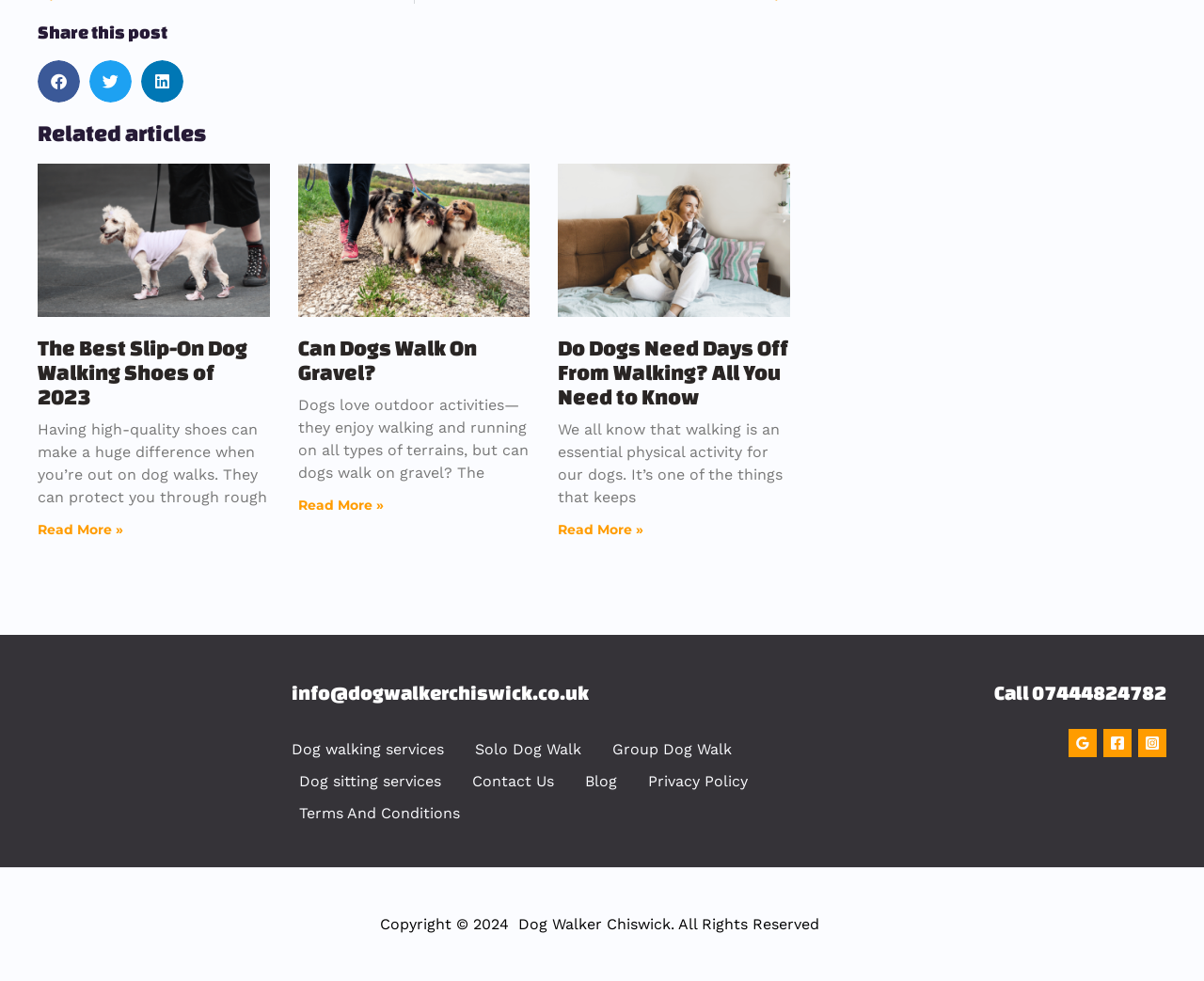Please find and report the bounding box coordinates of the element to click in order to perform the following action: "Contact Us". The coordinates should be expressed as four float numbers between 0 and 1, in the format [left, top, right, bottom].

[0.386, 0.775, 0.48, 0.808]